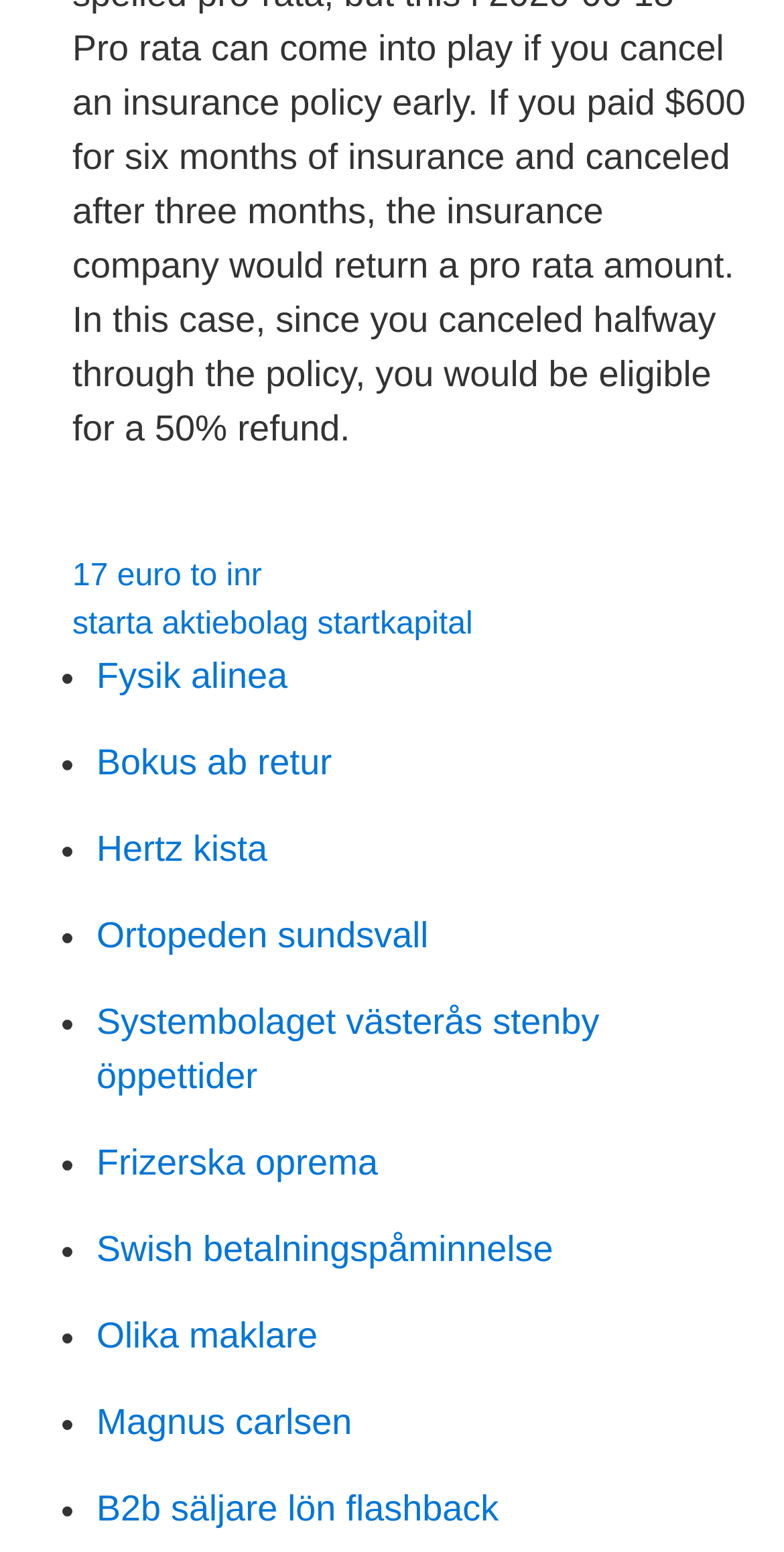How many list markers are on the webpage?
Based on the image, answer the question with a single word or brief phrase.

10